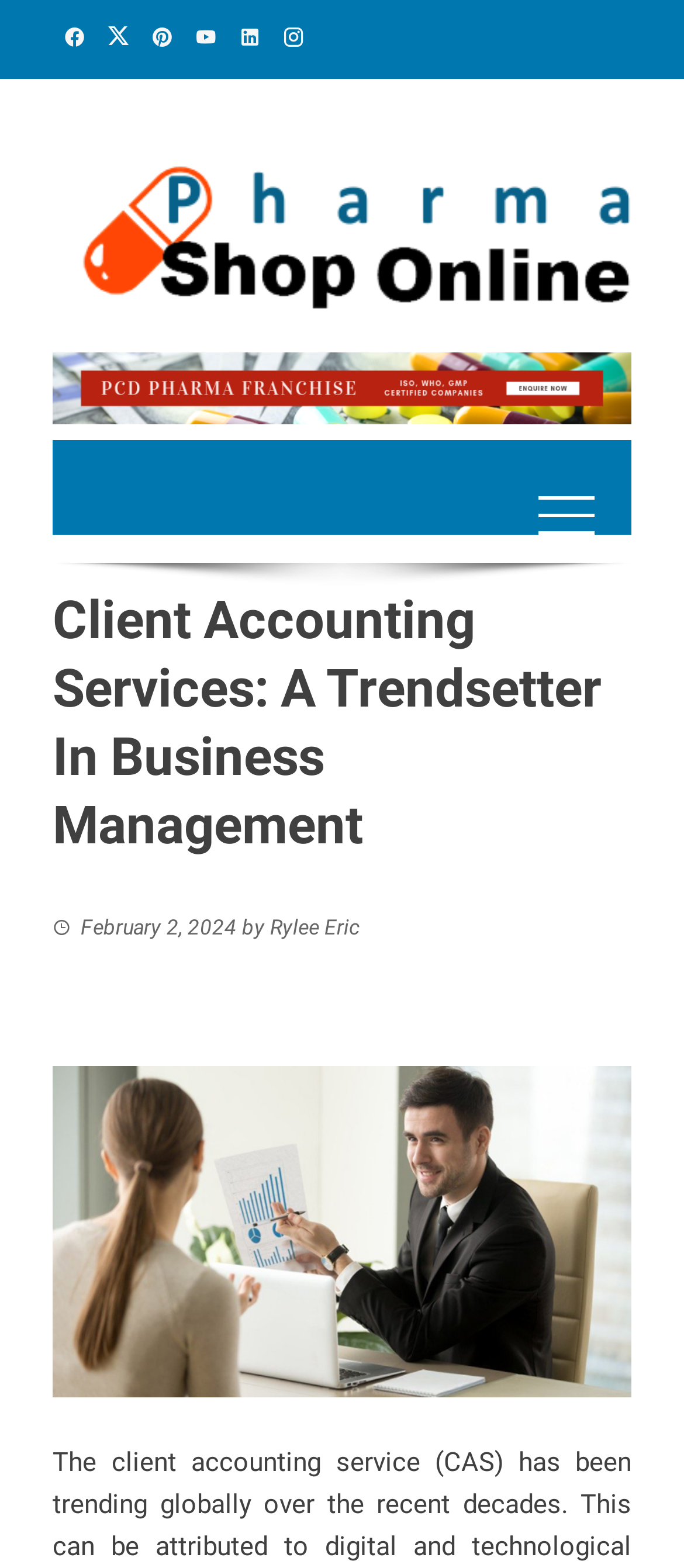Refer to the image and provide a thorough answer to this question:
What is the purpose of the image on the page?

I found an image element with the description 'Shadow', which suggests that it is used as a decorative element or a separator on the page.